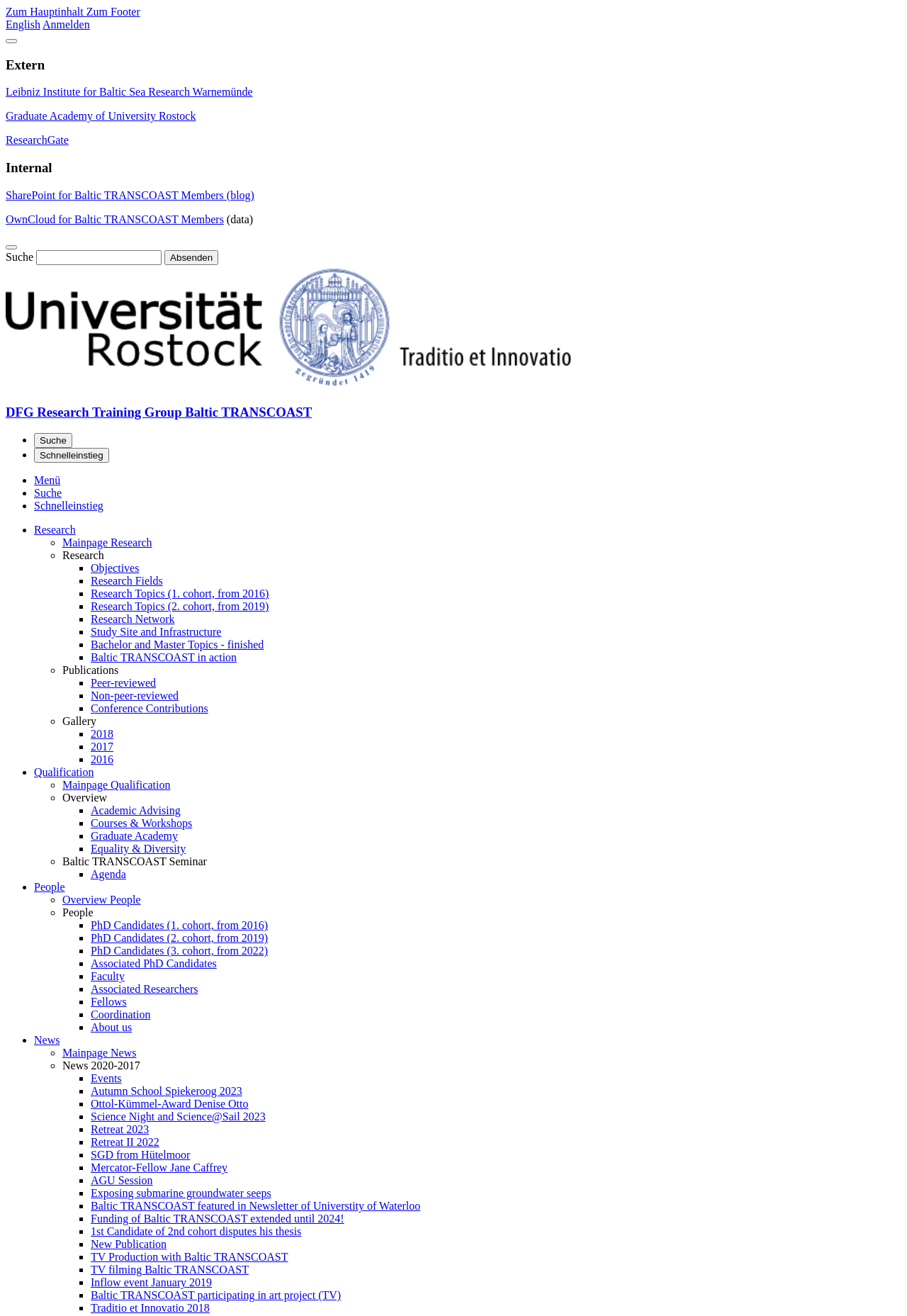Please identify the bounding box coordinates of the element's region that I should click in order to complete the following instruction: "Click the 'English' link". The bounding box coordinates consist of four float numbers between 0 and 1, i.e., [left, top, right, bottom].

[0.006, 0.014, 0.044, 0.023]